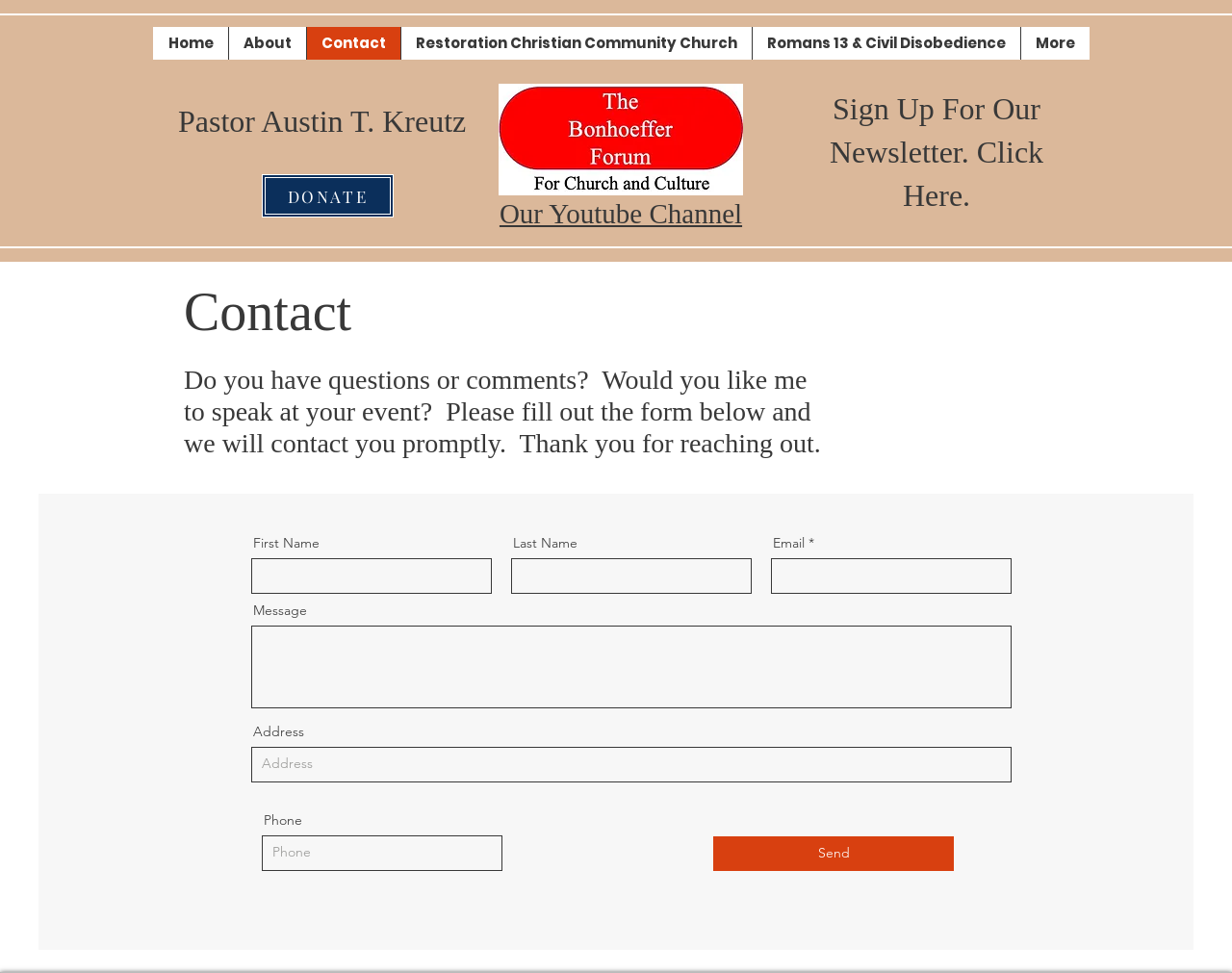Can you provide the bounding box coordinates for the element that should be clicked to implement the instruction: "Fill in the First Name field"?

[0.204, 0.573, 0.399, 0.61]